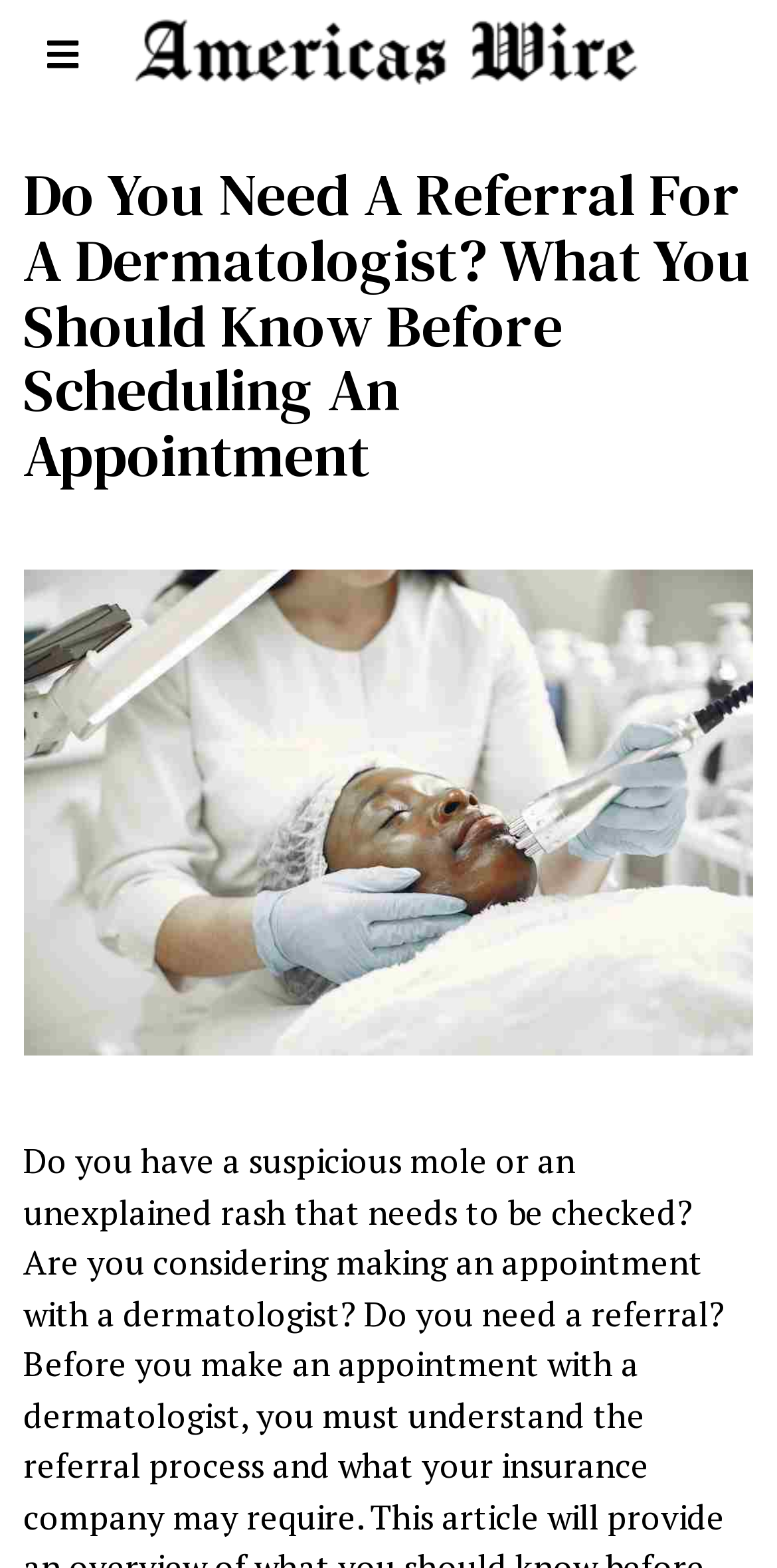Summarize the webpage with a detailed and informative caption.

The webpage appears to be an article or blog post about dermatology, specifically discussing the need for a referral to see a dermatologist. At the top left of the page, there is a logo for "Americas Wire" which is an image with a link. Below the logo, there is a large heading that spans almost the entire width of the page, which displays the title of the article: "Do You Need A Referral For A Dermatologist? What You Should Know Before Scheduling An Appointment". 

Below the heading, there is a large image that takes up most of the page's width, which is related to the topic of dermatology, likely an illustration or a photo of a dermatologist. The image is centered on the page, with some empty space above and below it.